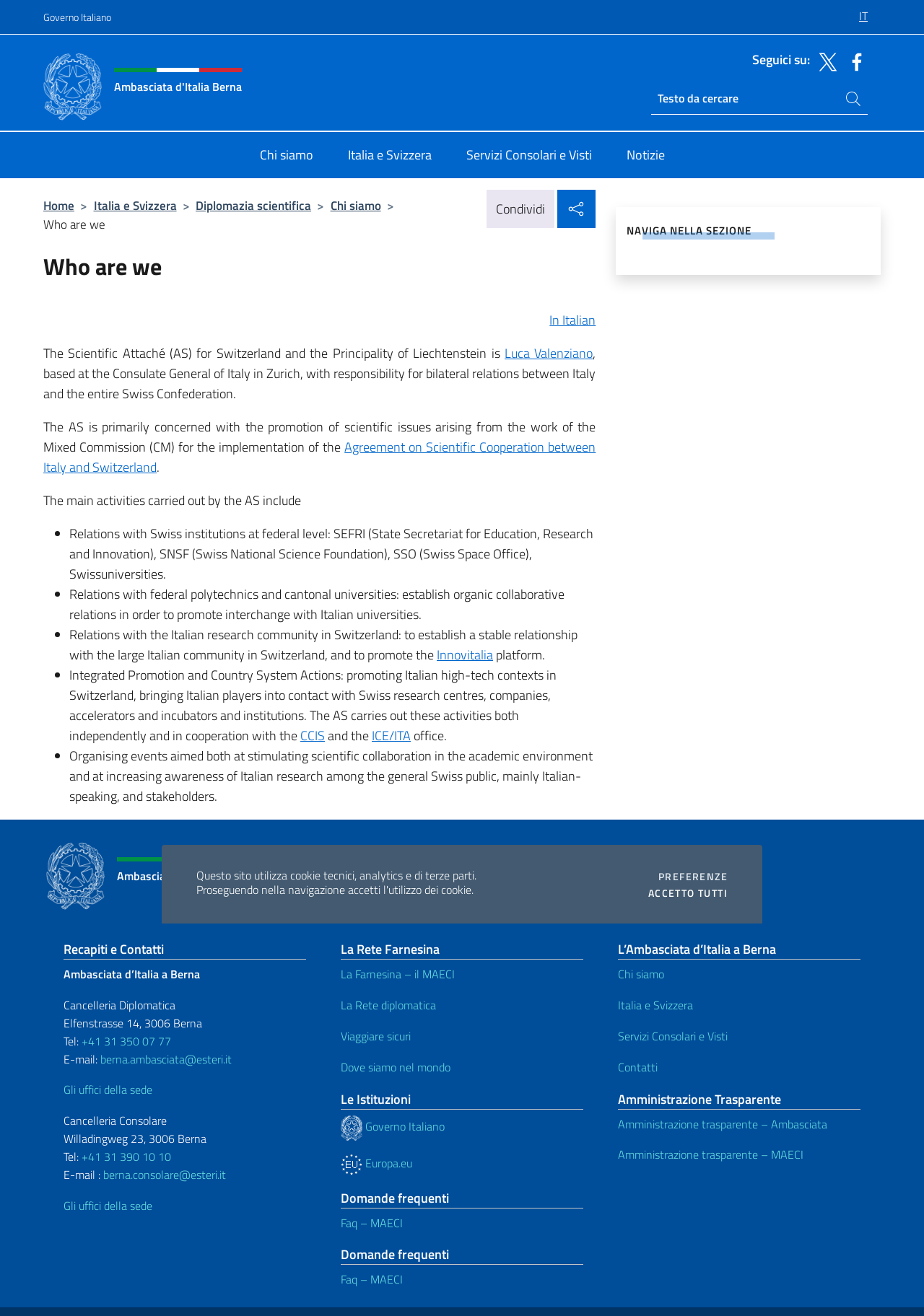Locate the bounding box coordinates of the clickable area needed to fulfill the instruction: "Go to Governo Italiano".

[0.047, 0.001, 0.12, 0.026]